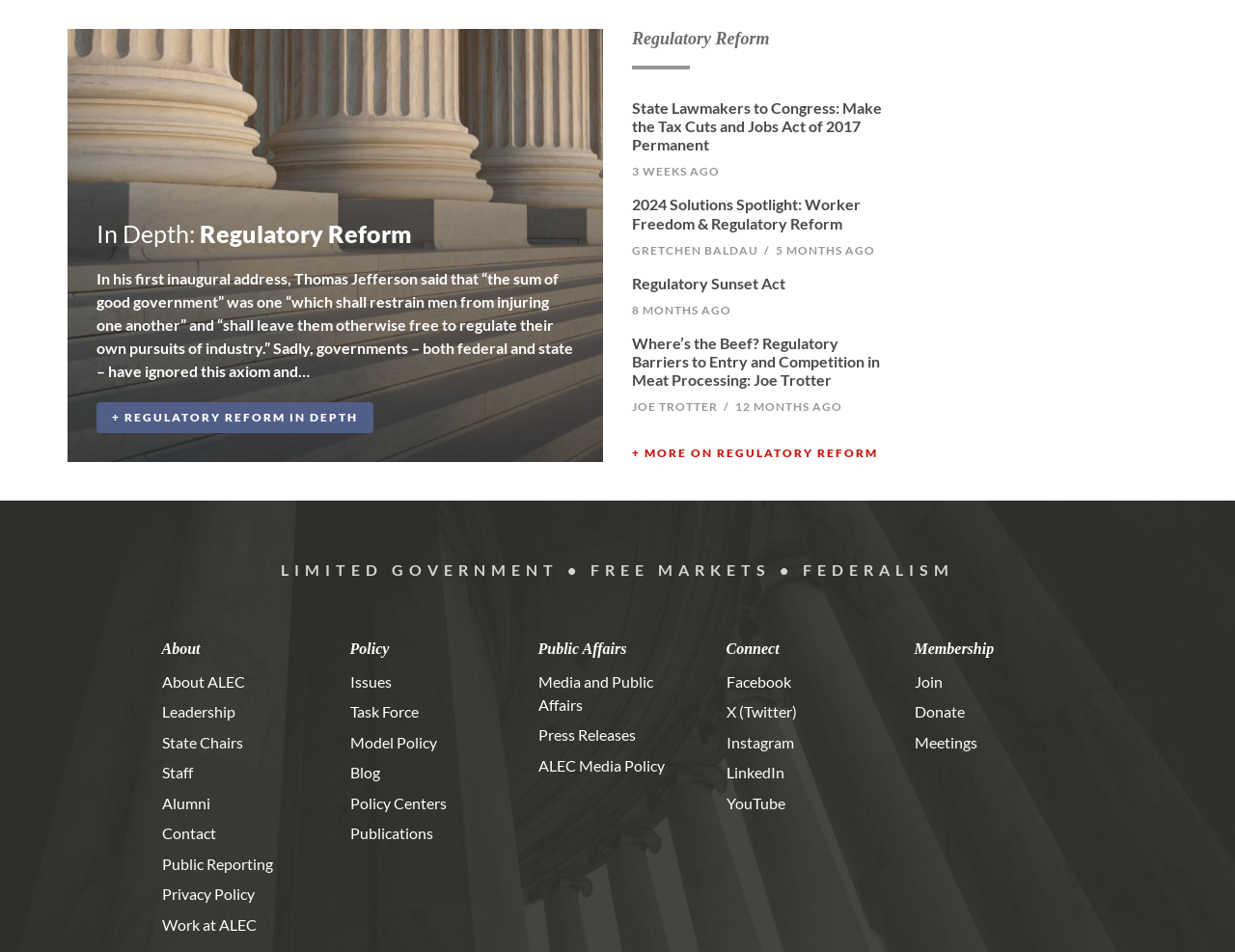Specify the bounding box coordinates of the area to click in order to follow the given instruction: "Follow ALEC on Facebook."

[0.588, 0.706, 0.64, 0.725]